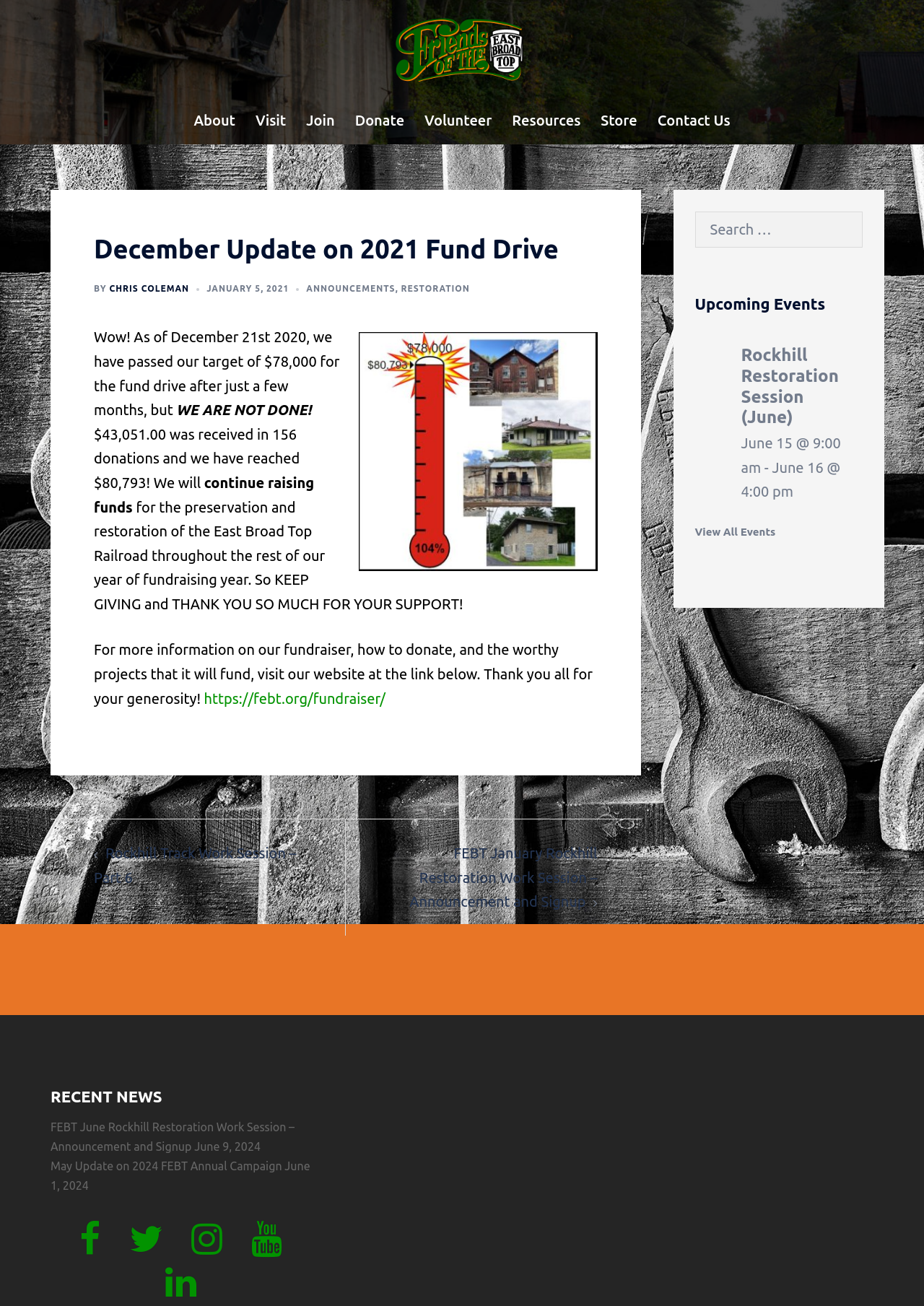Can you provide the bounding box coordinates for the element that should be clicked to implement the instruction: "View all events"?

[0.752, 0.402, 0.839, 0.412]